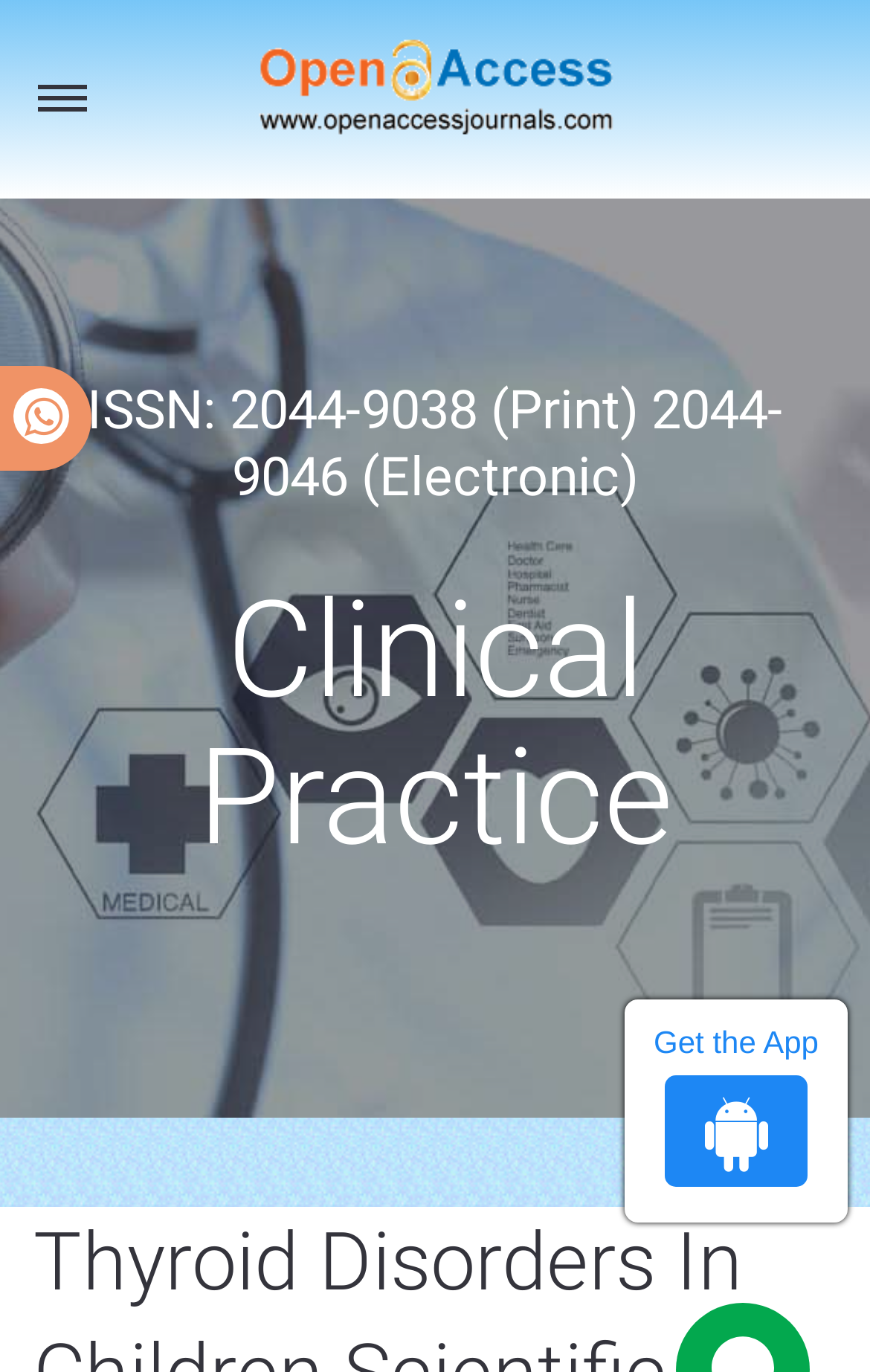Locate the primary heading on the webpage and return its text.

Thyroid Disorders In Children Scientific Journals